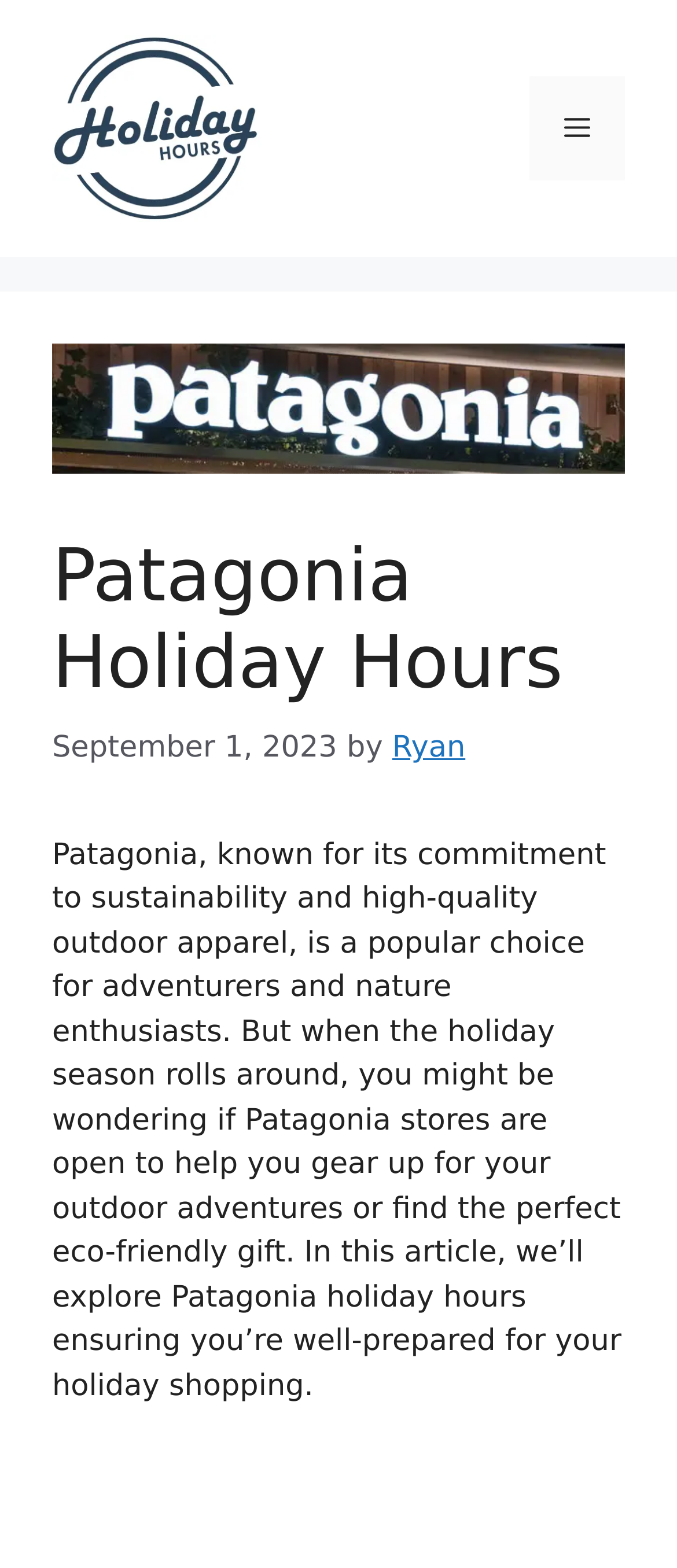Respond to the following question with a brief word or phrase:
What is Patagonia known for?

Sustainability and high-quality outdoor apparel